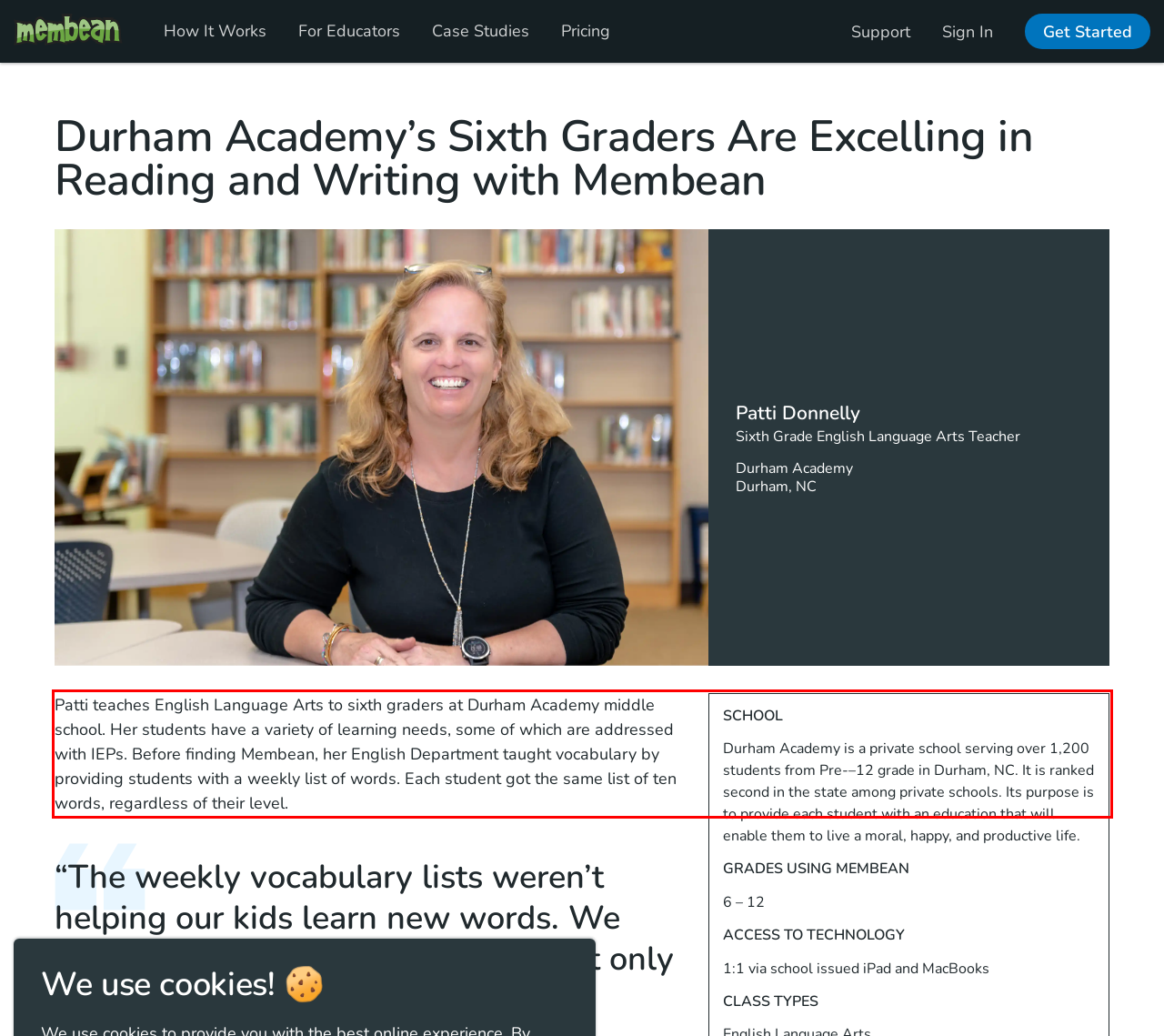Given a screenshot of a webpage with a red bounding box, extract the text content from the UI element inside the red bounding box.

Patti teaches English Language Arts to sixth graders at Durham Academy middle school. Her students have a variety of learning needs, some of which are addressed with IEPs. Before finding Membean, her English Department taught vocabulary by providing students with a weekly list of words. Each student got the same list of ten words, regardless of their level.